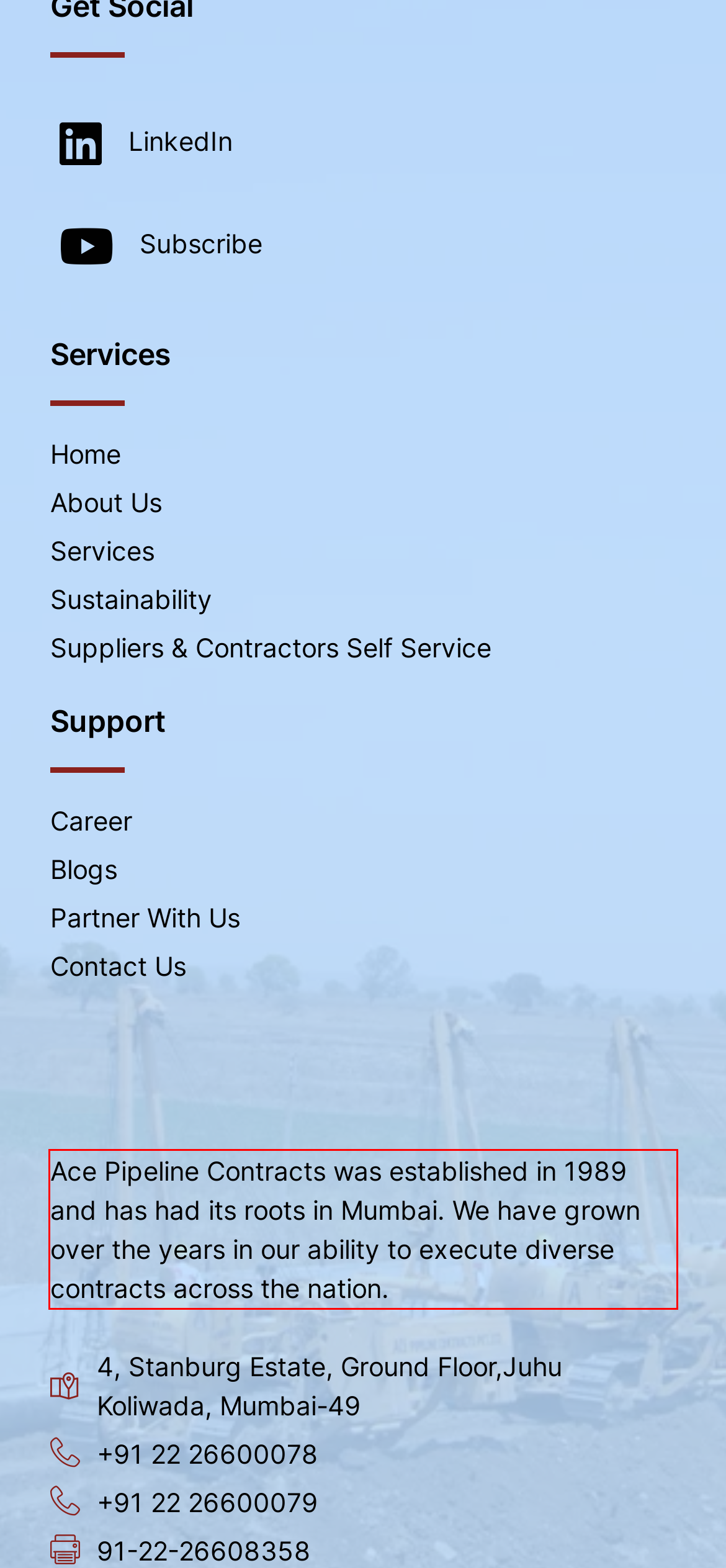Given a webpage screenshot, identify the text inside the red bounding box using OCR and extract it.

Ace Pipeline Contracts was established in 1989 and has had its roots in Mumbai. We have grown over the years in our ability to execute diverse contracts across the nation.